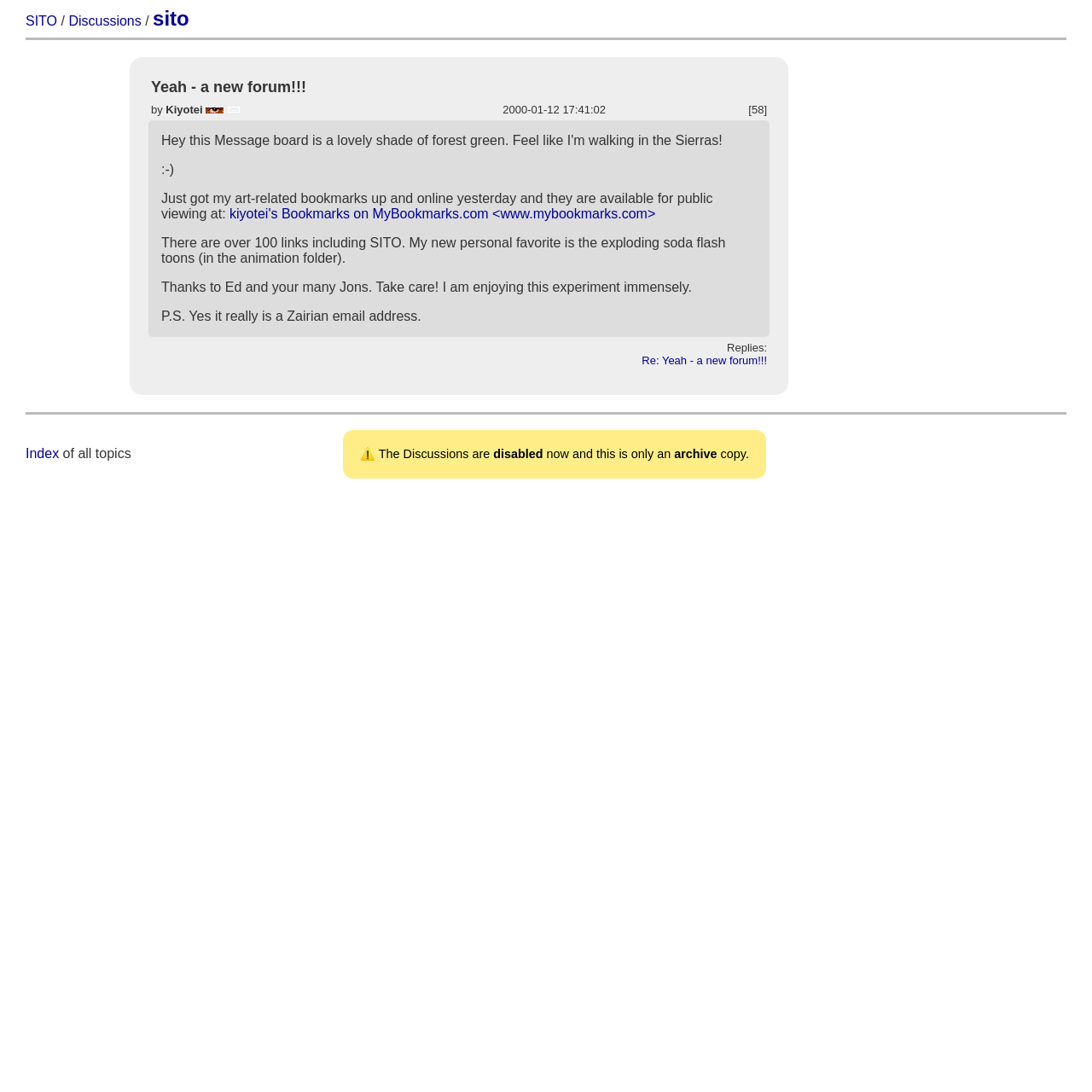Predict the bounding box of the UI element based on the description: "kiyotei's Bookmarks on MyBookmarks.com <www.mybookmarks.com>". The coordinates should be four float numbers between 0 and 1, formatted as [left, top, right, bottom].

[0.21, 0.189, 0.6, 0.202]